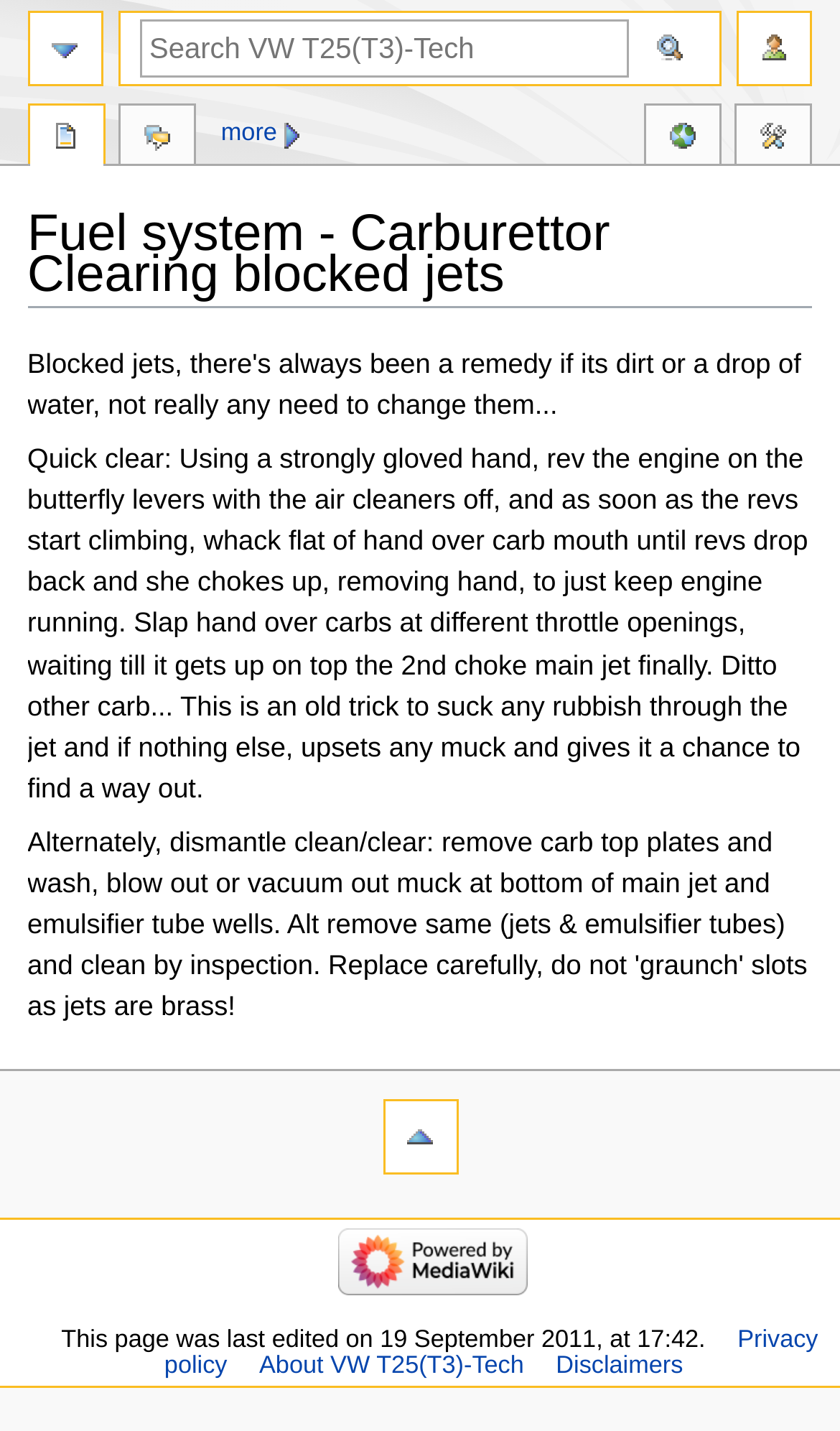How many links are there in the content info section?
From the image, respond with a single word or phrase.

4